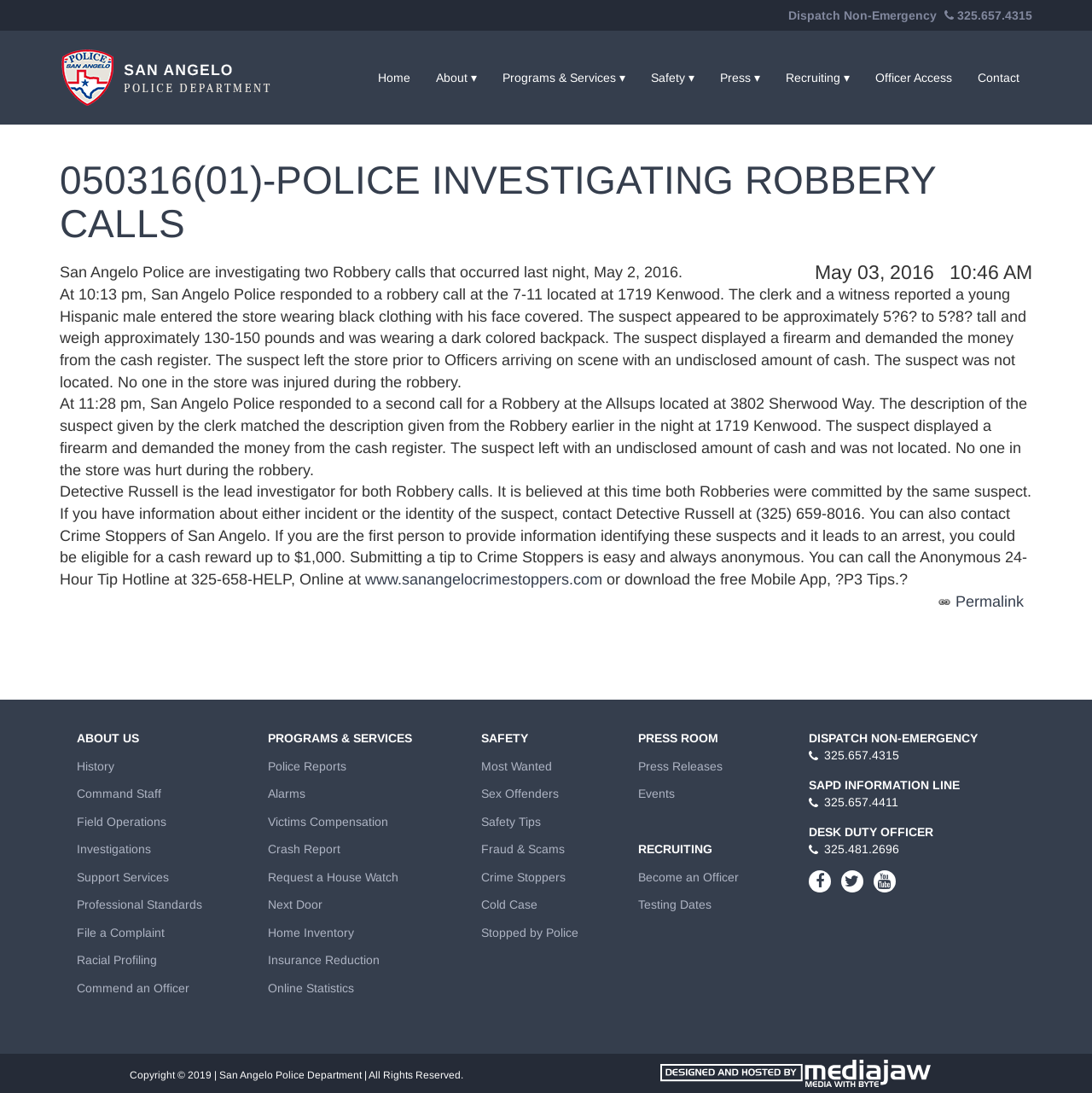Based on the image, give a detailed response to the question: What is the phone number for dispatch non-emergency?

I found the phone number by looking at the static text element 'Dispatch Non-Emergency' and its corresponding phone number '325.657.4315' located below it.